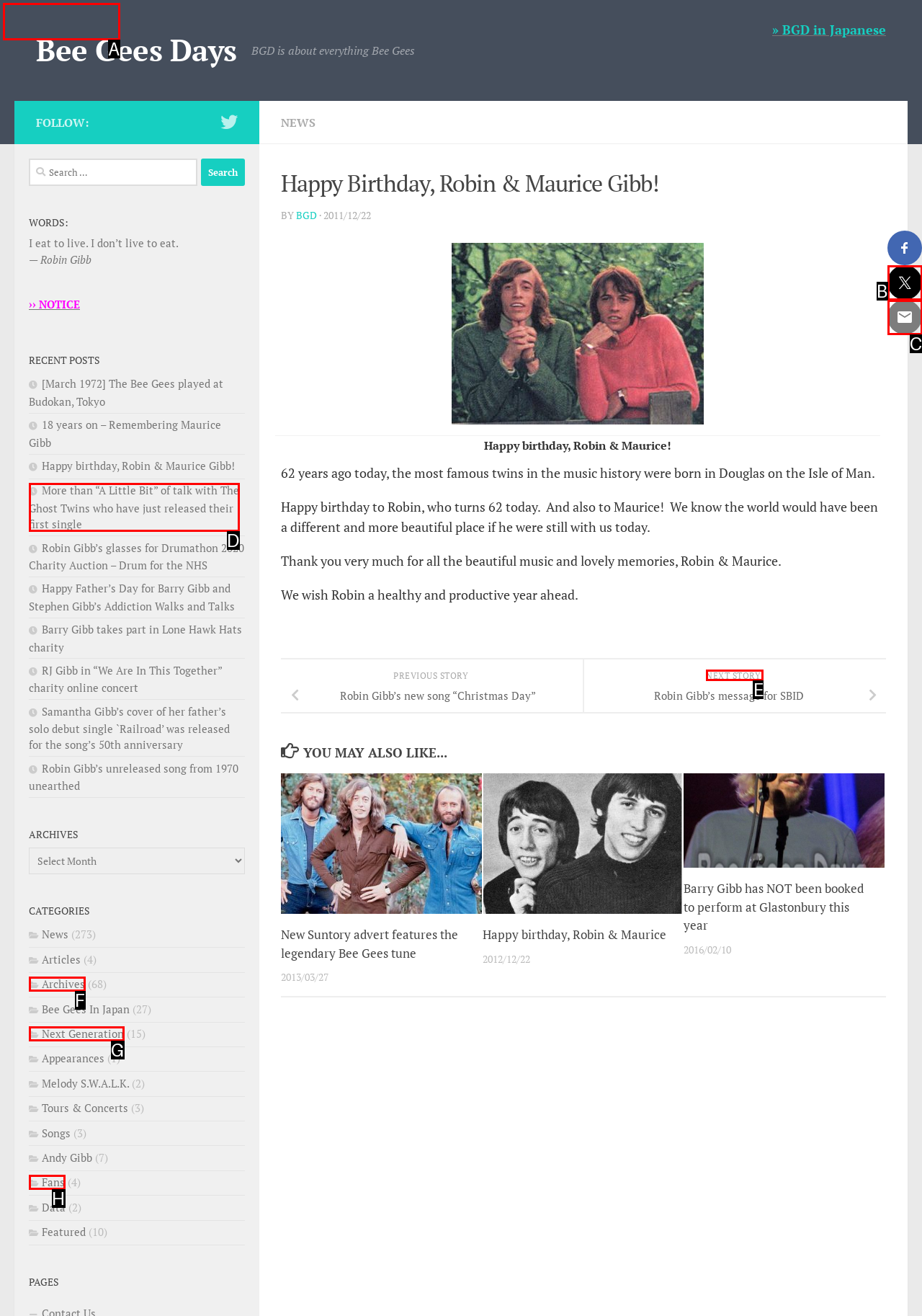Given the task: Click the 'Close' button, tell me which HTML element to click on.
Answer with the letter of the correct option from the given choices.

None